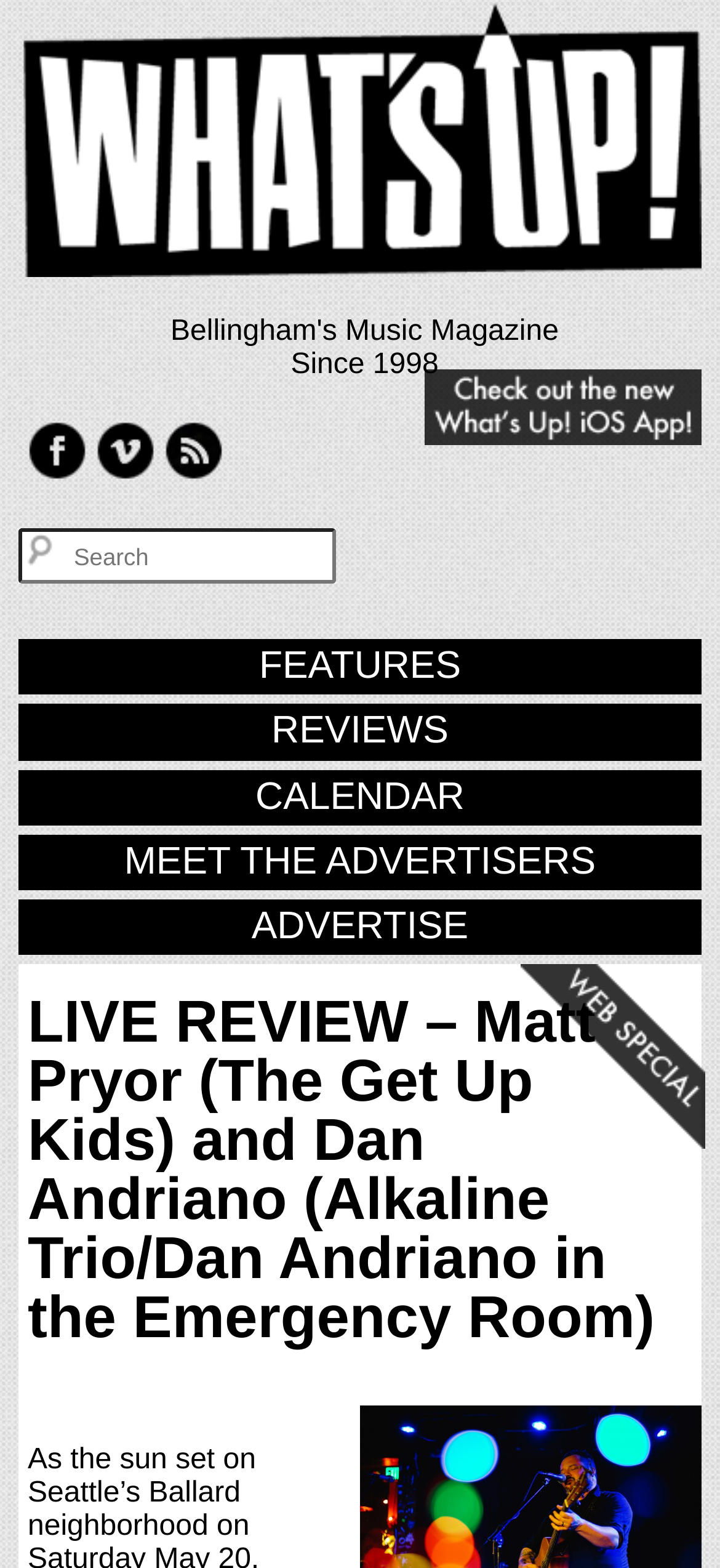Find and specify the bounding box coordinates that correspond to the clickable region for the instruction: "Click on the What's Up! logo".

[0.026, 0.161, 0.974, 0.182]